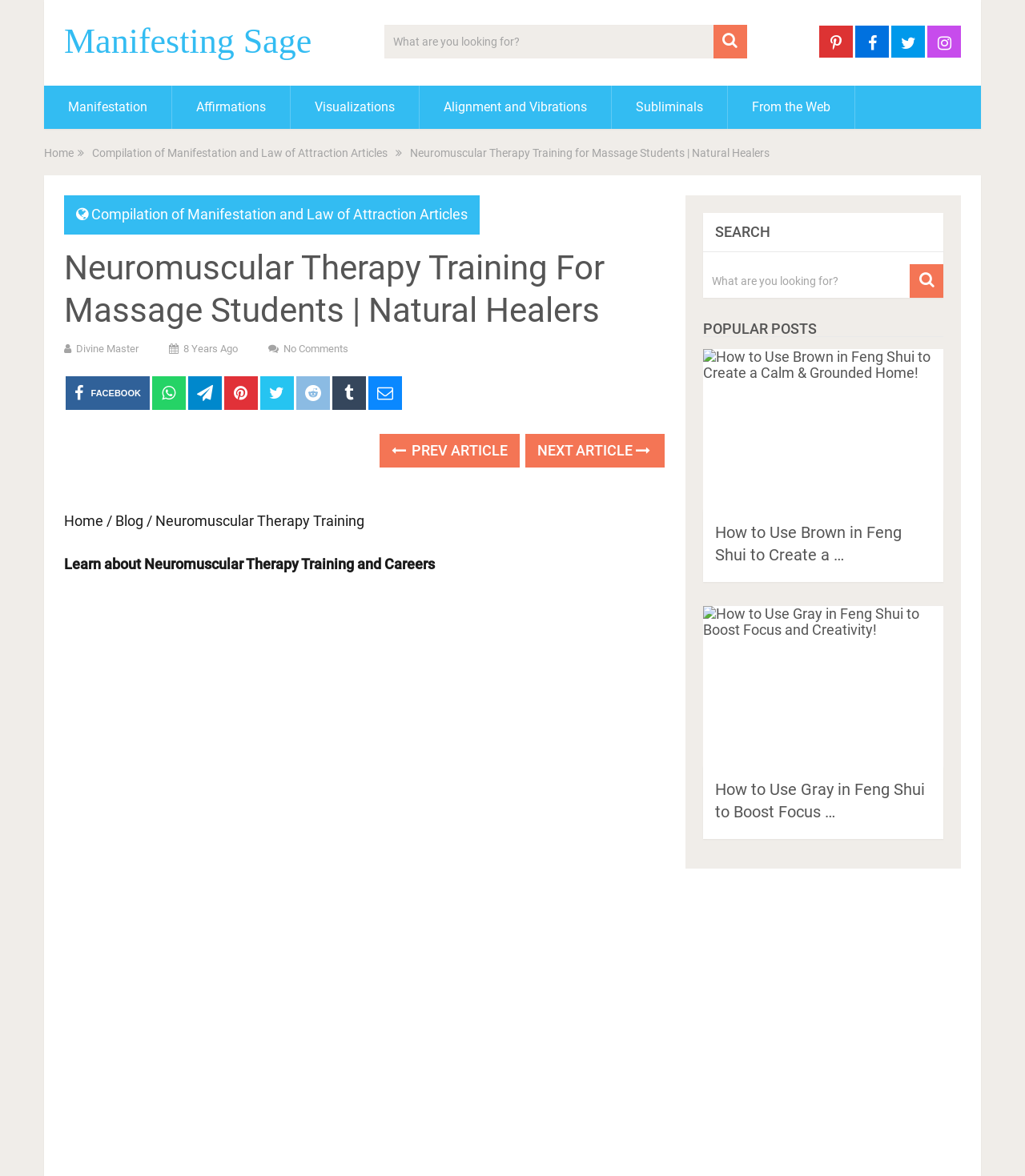Determine the bounding box coordinates of the section to be clicked to follow the instruction: "Read the previous article". The coordinates should be given as four float numbers between 0 and 1, formatted as [left, top, right, bottom].

[0.371, 0.369, 0.507, 0.397]